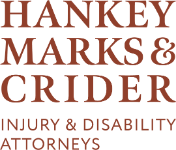Answer with a single word or phrase: 
What is the color of the firm's name in the logo?

Reddish hue